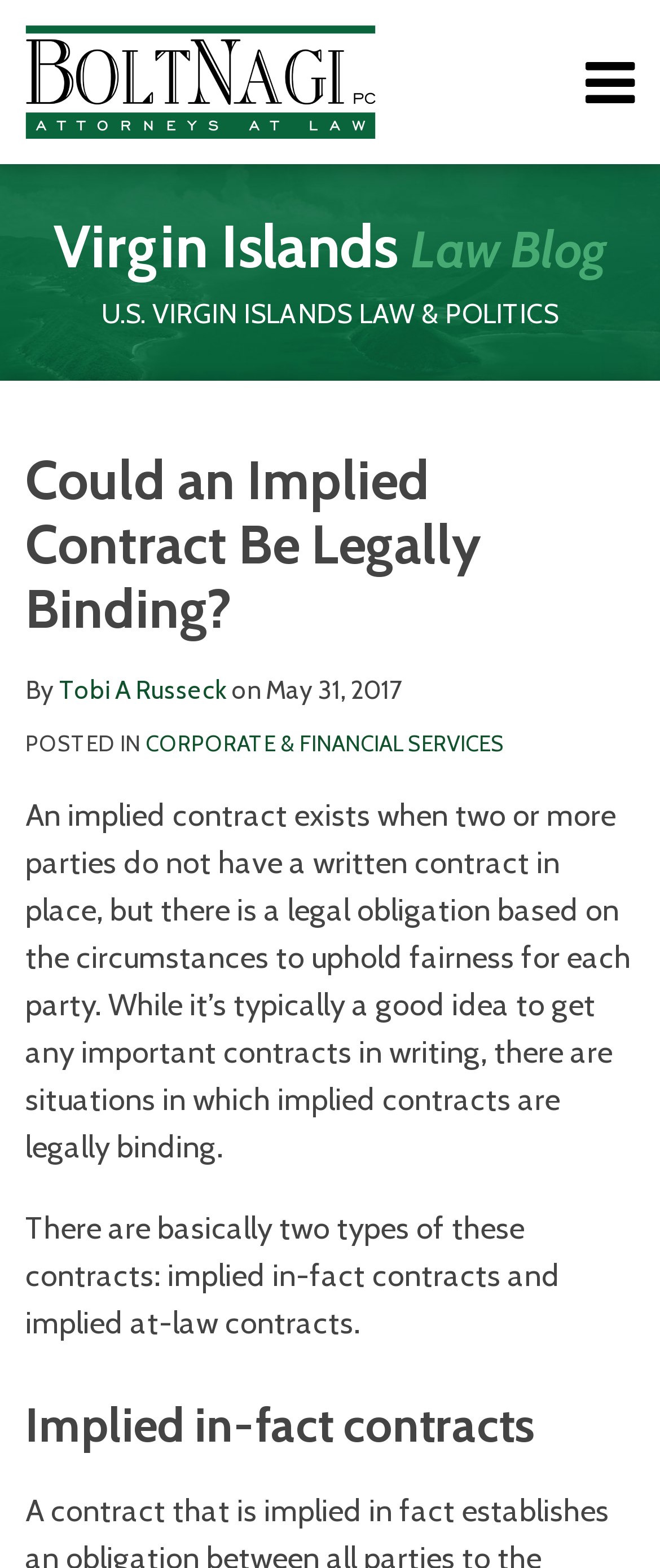Please give a short response to the question using one word or a phrase:
What is the name of the law firm associated with this blog?

BoltNagi PC